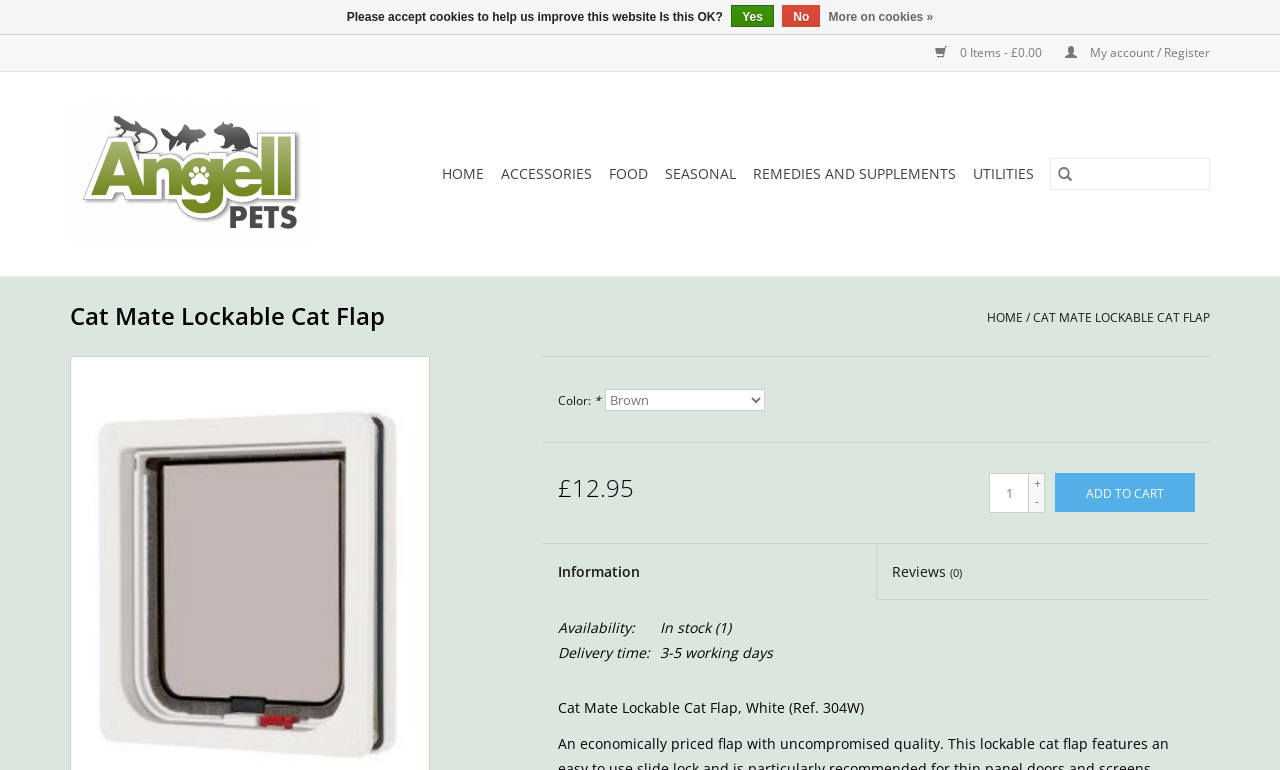Find the bounding box coordinates of the element to click in order to complete the given instruction: "Click on 'Book Appointment'."

None